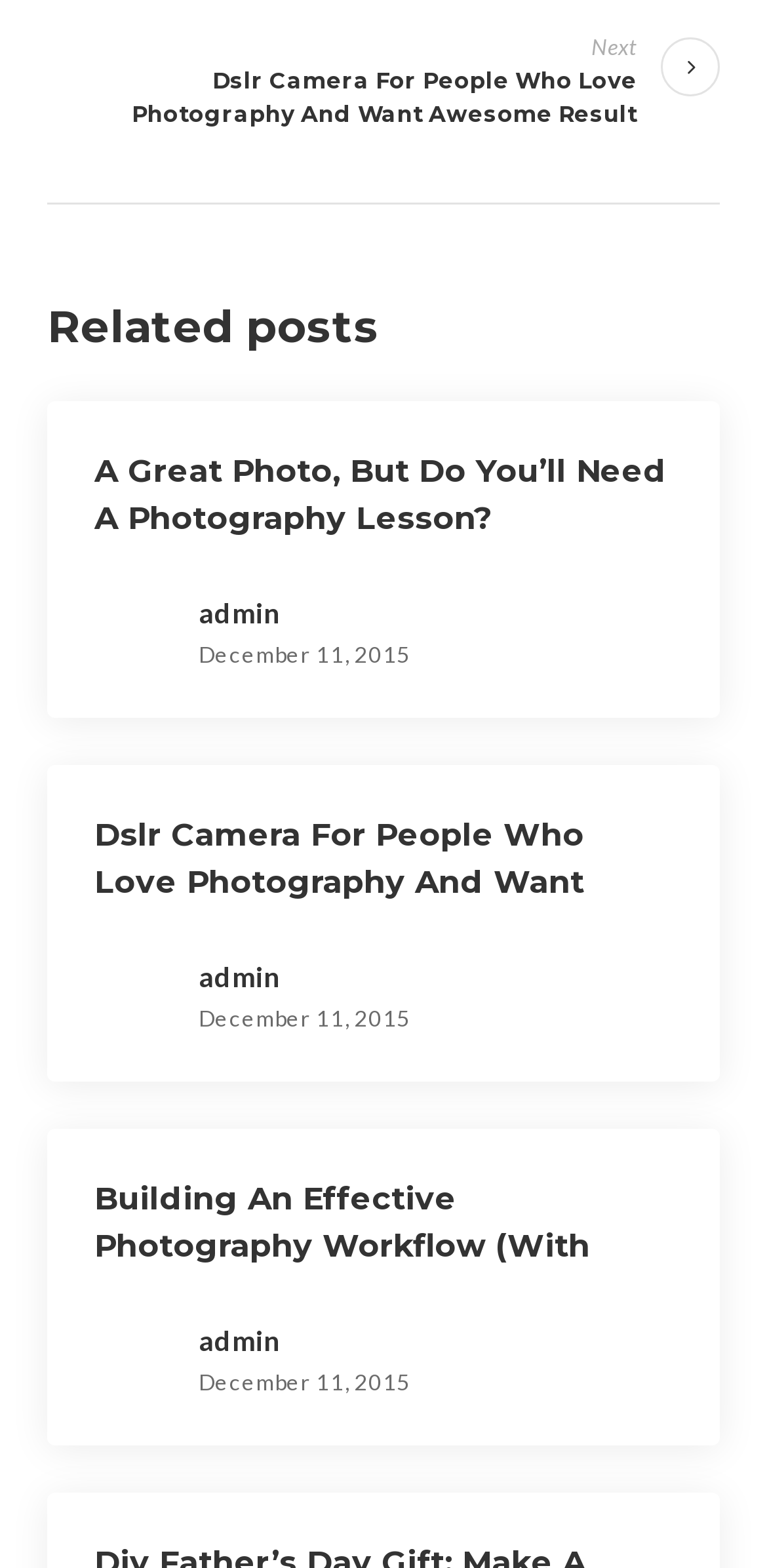From the image, can you give a detailed response to the question below:
How many articles are listed on this page?

I counted the number of headings that seem to be article titles, and there are four of them: 'A Great Photo, But Do You’ll Need A Photography Lesson?', 'Dslr Camera For People Who Love Photography And Want Awesome Result', 'Building An Effective Photography Workflow (With Aperture)', and 'Related posts'.